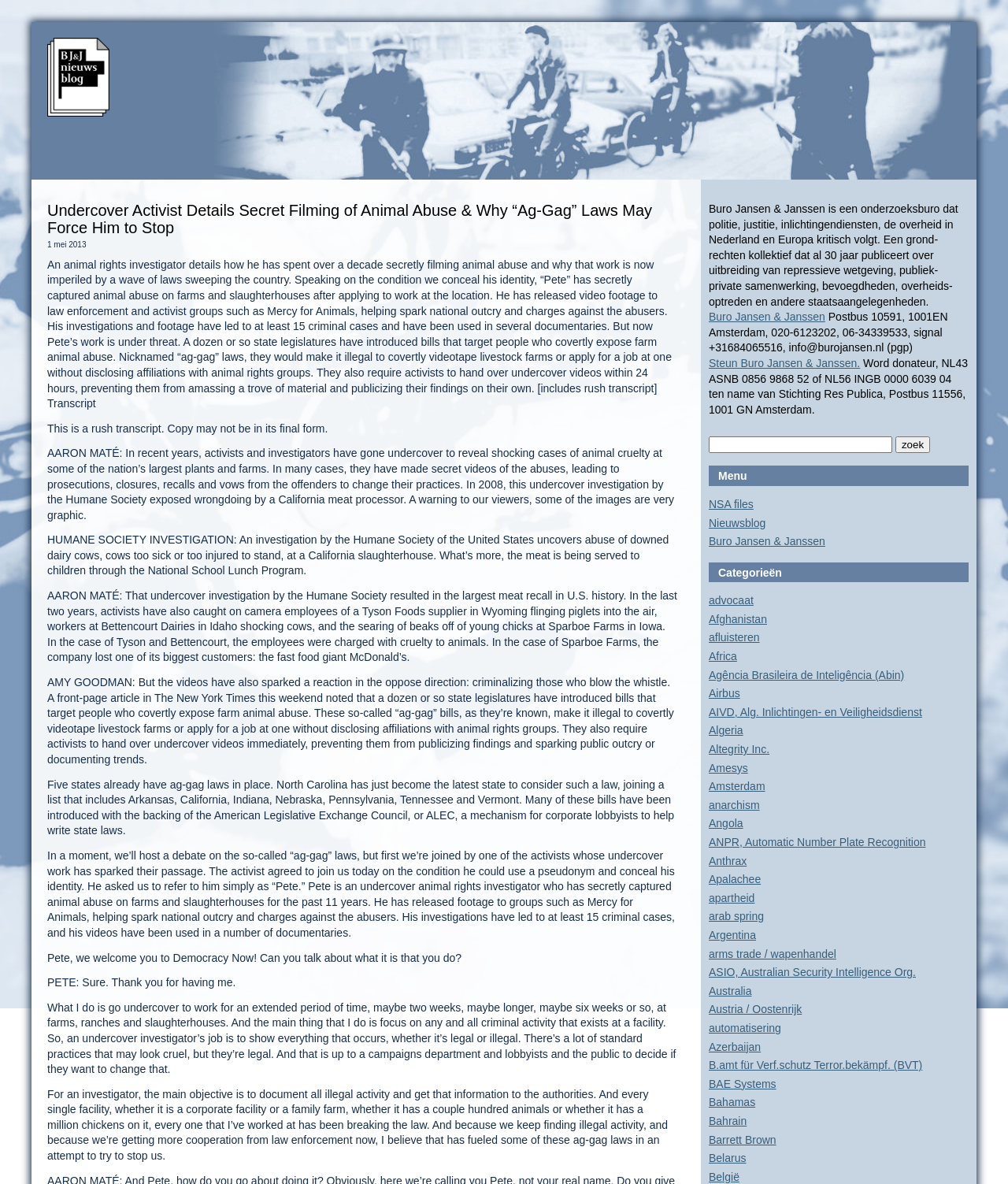Find the bounding box coordinates for the area that should be clicked to accomplish the instruction: "Donate to 'Steun Buro Jansen & Janssen'".

[0.703, 0.301, 0.853, 0.312]